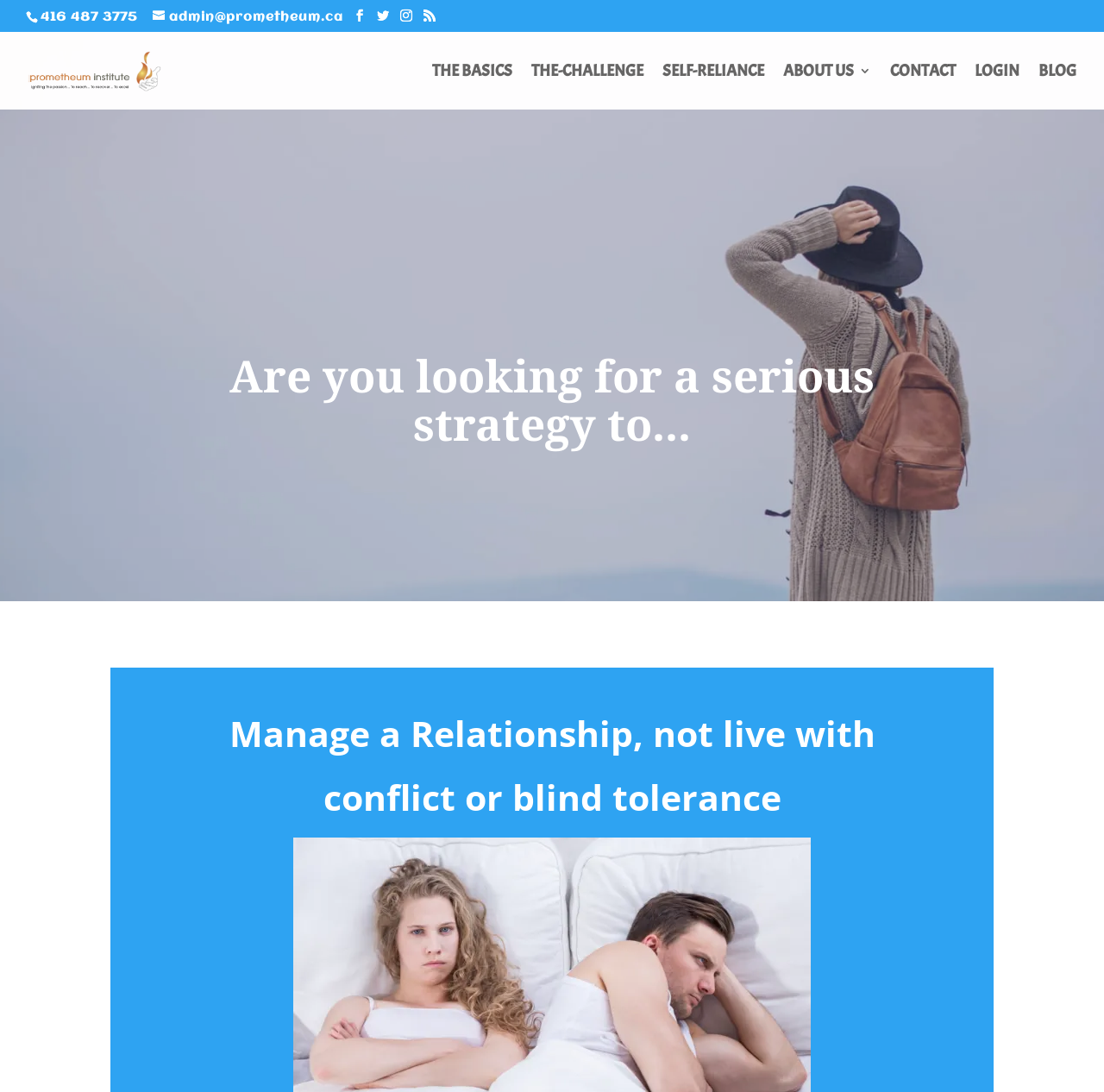What is the last menu item?
Using the information presented in the image, please offer a detailed response to the question.

I looked at the link elements with bounding box coordinates [0.941, 0.059, 0.975, 0.1] and found that the last menu item is 'BLOG'.